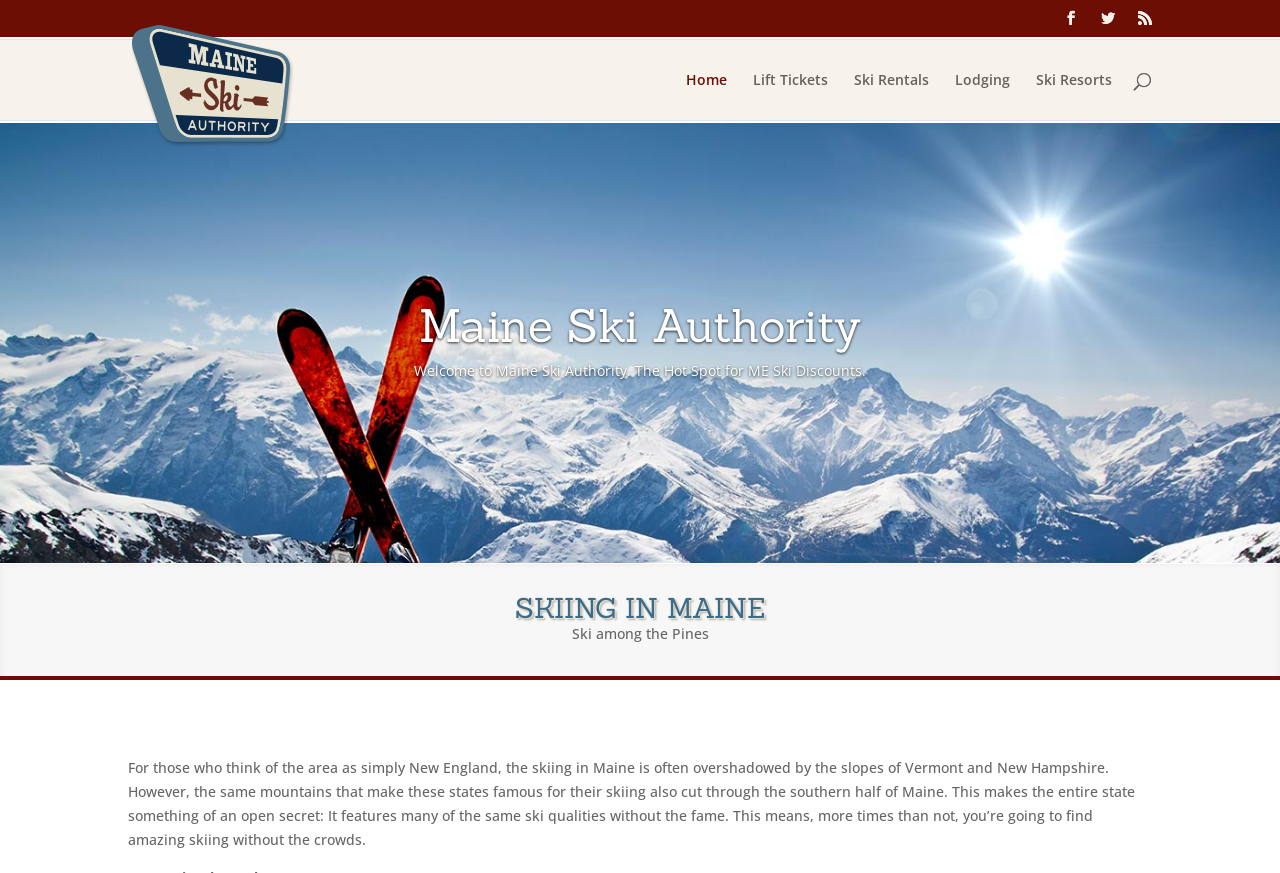Can you find the bounding box coordinates for the UI element given this description: "name="s" placeholder="Search …" title="Search for:""? Provide the coordinates as four float numbers between 0 and 1: [left, top, right, bottom].

[0.157, 0.045, 0.877, 0.047]